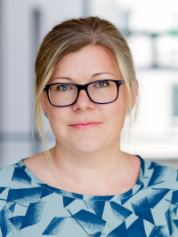Give a succinct answer to this question in a single word or phrase: 
How many contact methods are provided for Steffi Brune?

Two